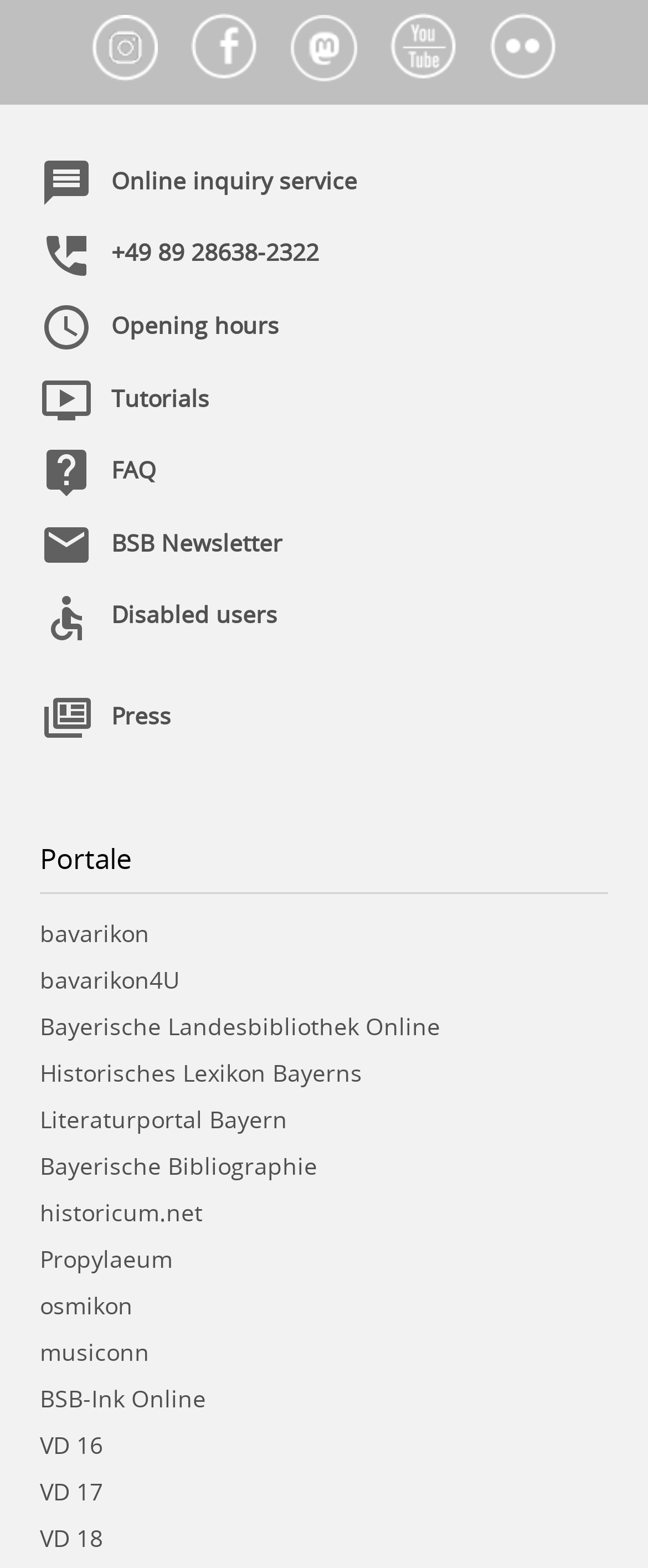Determine the bounding box coordinates for the HTML element mentioned in the following description: "Online inquiry service". The coordinates should be a list of four floats ranging from 0 to 1, represented as [left, top, right, bottom].

[0.172, 0.105, 0.551, 0.125]